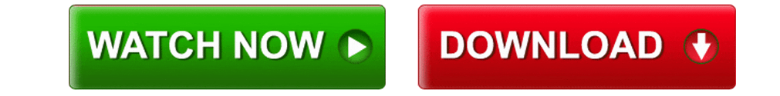Kindly respond to the following question with a single word or a brief phrase: 
What is the title of the music track?

OSHA